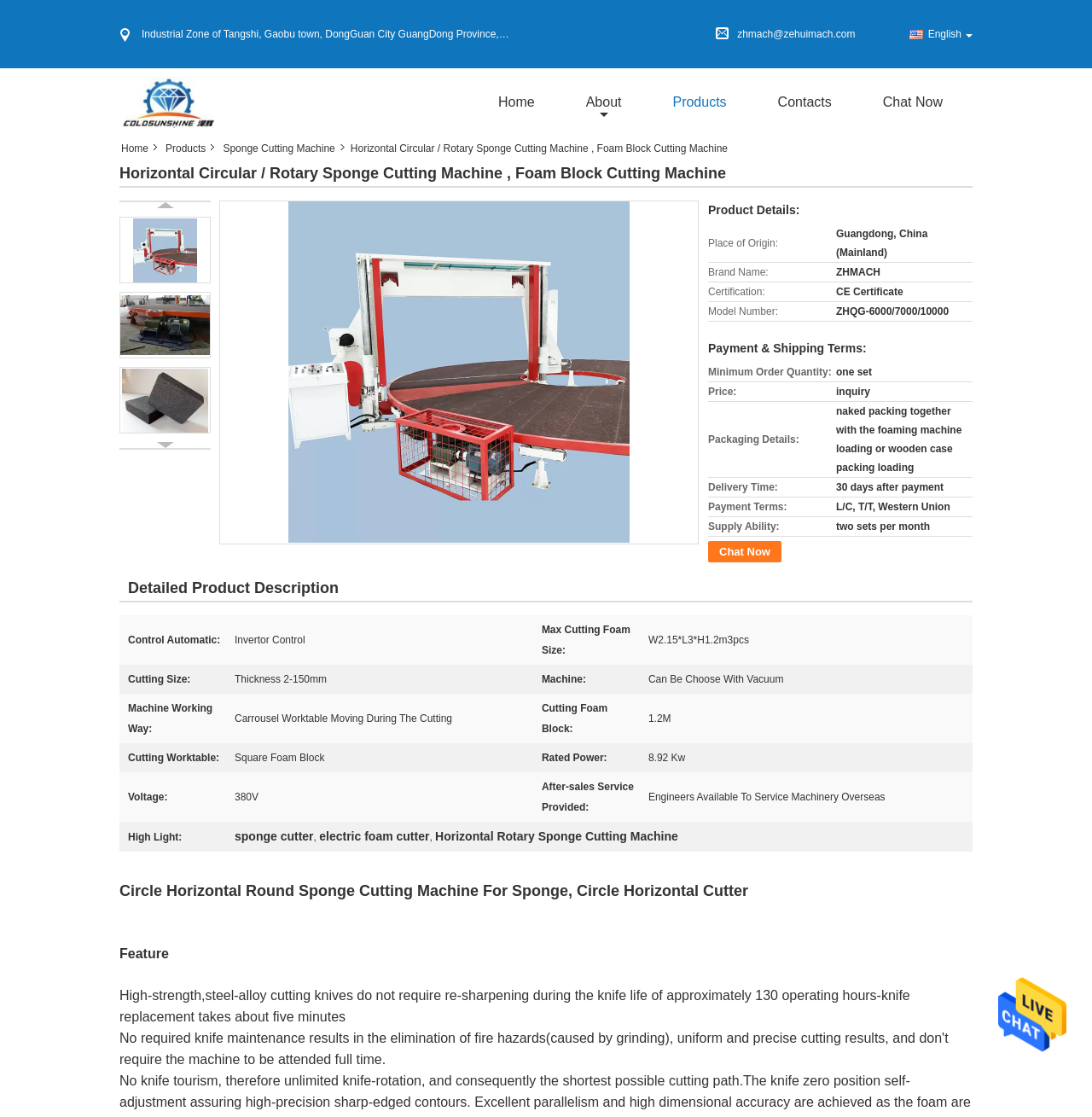Identify the primary heading of the webpage and provide its text.

Horizontal Circular / Rotary Sponge Cutting Machine , Foam Block Cutting Machine